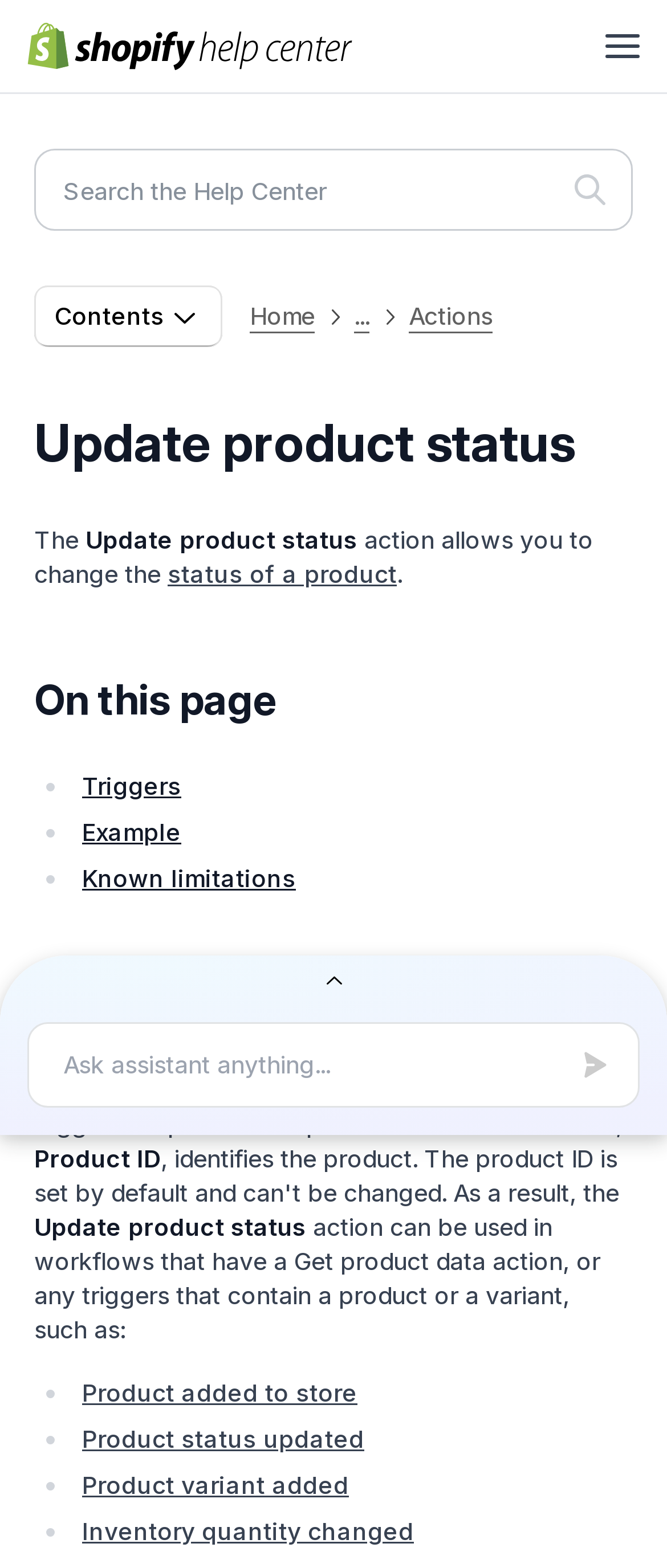Pinpoint the bounding box coordinates for the area that should be clicked to perform the following instruction: "Click the 'Send' button".

[0.859, 0.657, 0.926, 0.701]